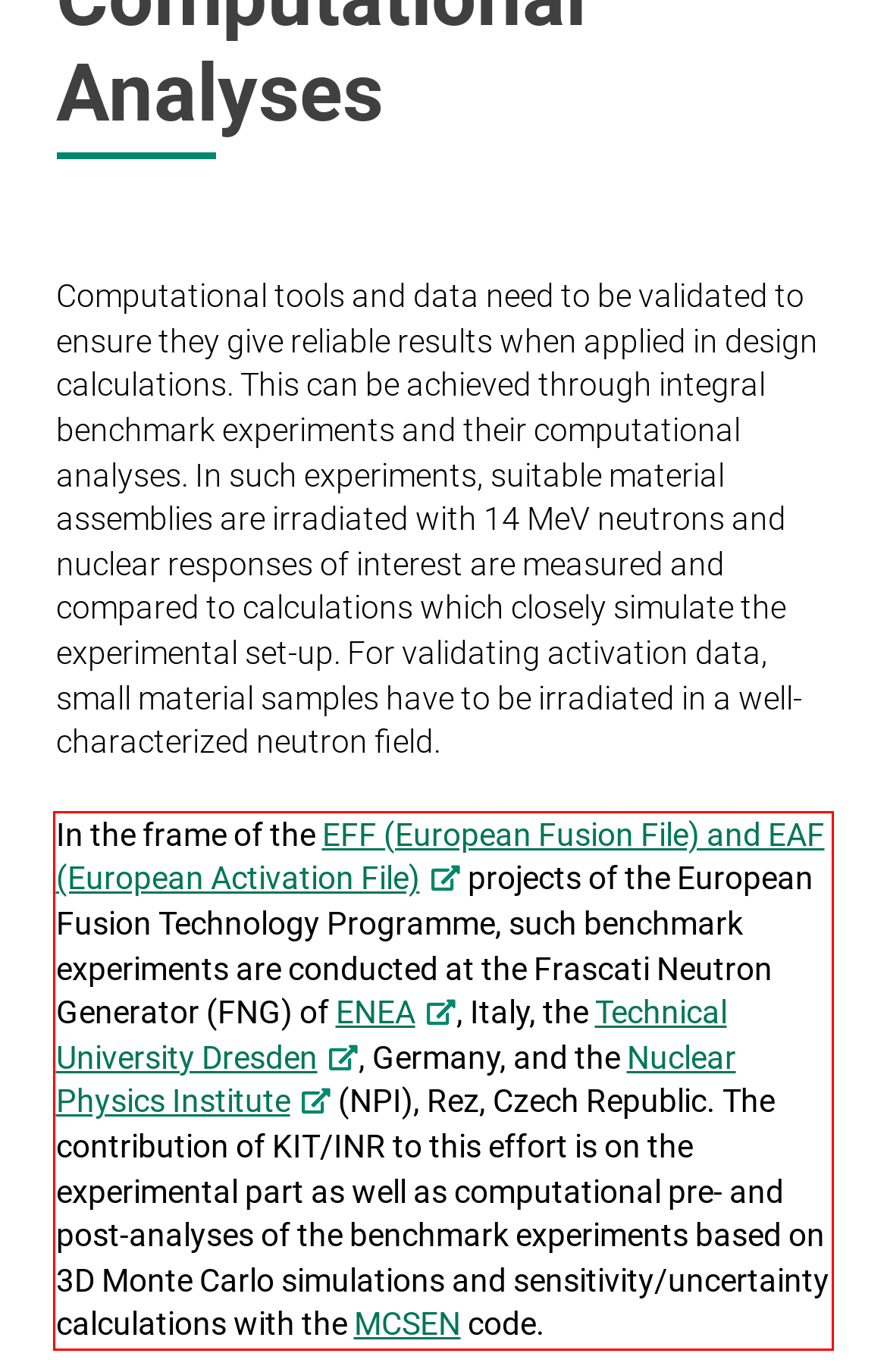From the given screenshot of a webpage, identify the red bounding box and extract the text content within it.

In the frame of the EFF (European Fusion File) and EAF (European Activation File) projects of the European Fusion Technology Programme, such benchmark experiments are conducted at the Frascati Neutron Generator (FNG) of ENEA, Italy, the Technical University Dresden, Germany, and the Nuclear Physics Institute (NPI), Rez, Czech Republic. The contribution of KIT/INR to this effort is on the experimental part as well as computational pre- and post-analyses of the benchmark experiments based on 3D Monte Carlo simulations and sensitivity/uncertainty calculations with the MCSEN code.